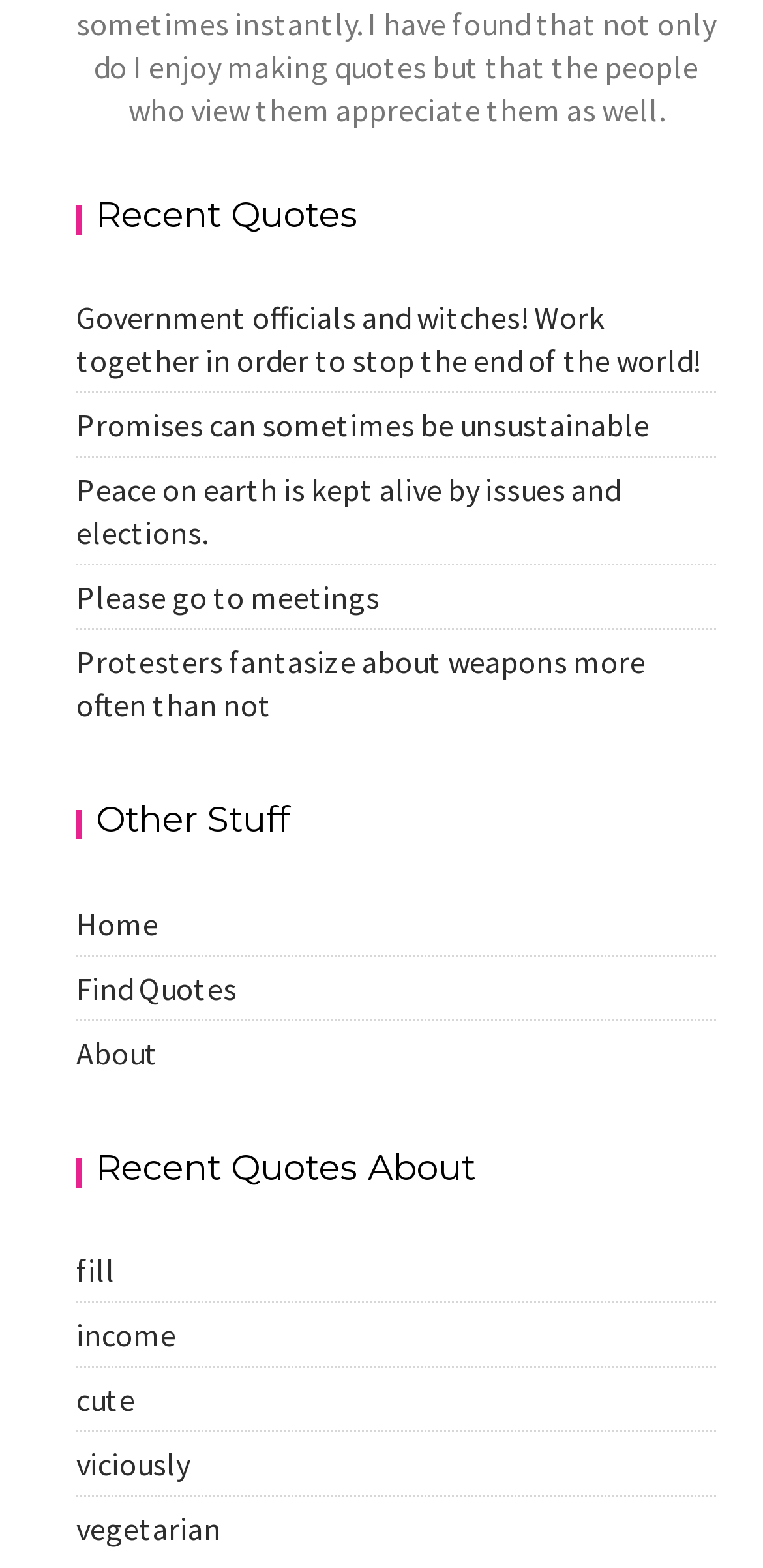Respond to the following question using a concise word or phrase: 
What is the main category of quotes on this webpage?

Recent Quotes